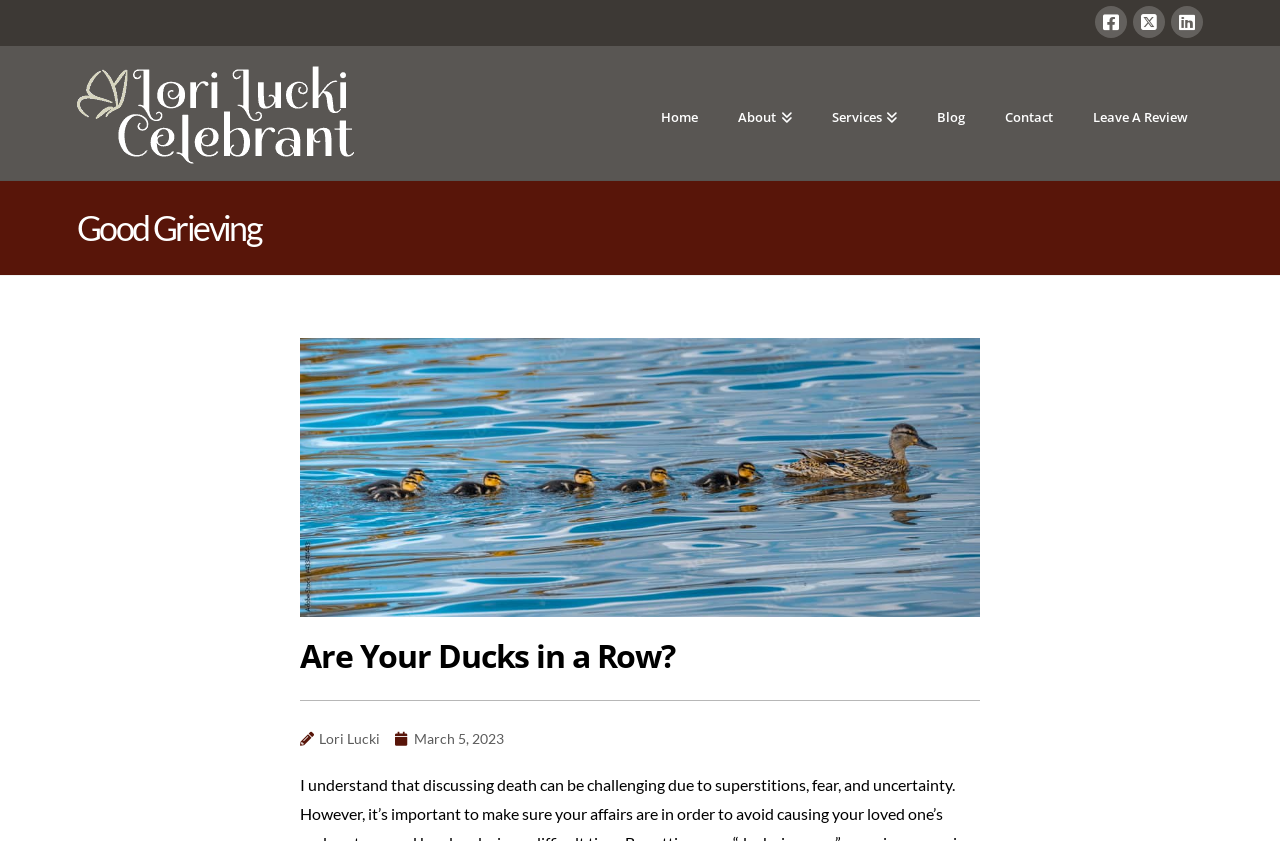Identify the bounding box coordinates for the UI element mentioned here: "About". Provide the coordinates as four float values between 0 and 1, i.e., [left, top, right, bottom].

[0.561, 0.055, 0.634, 0.215]